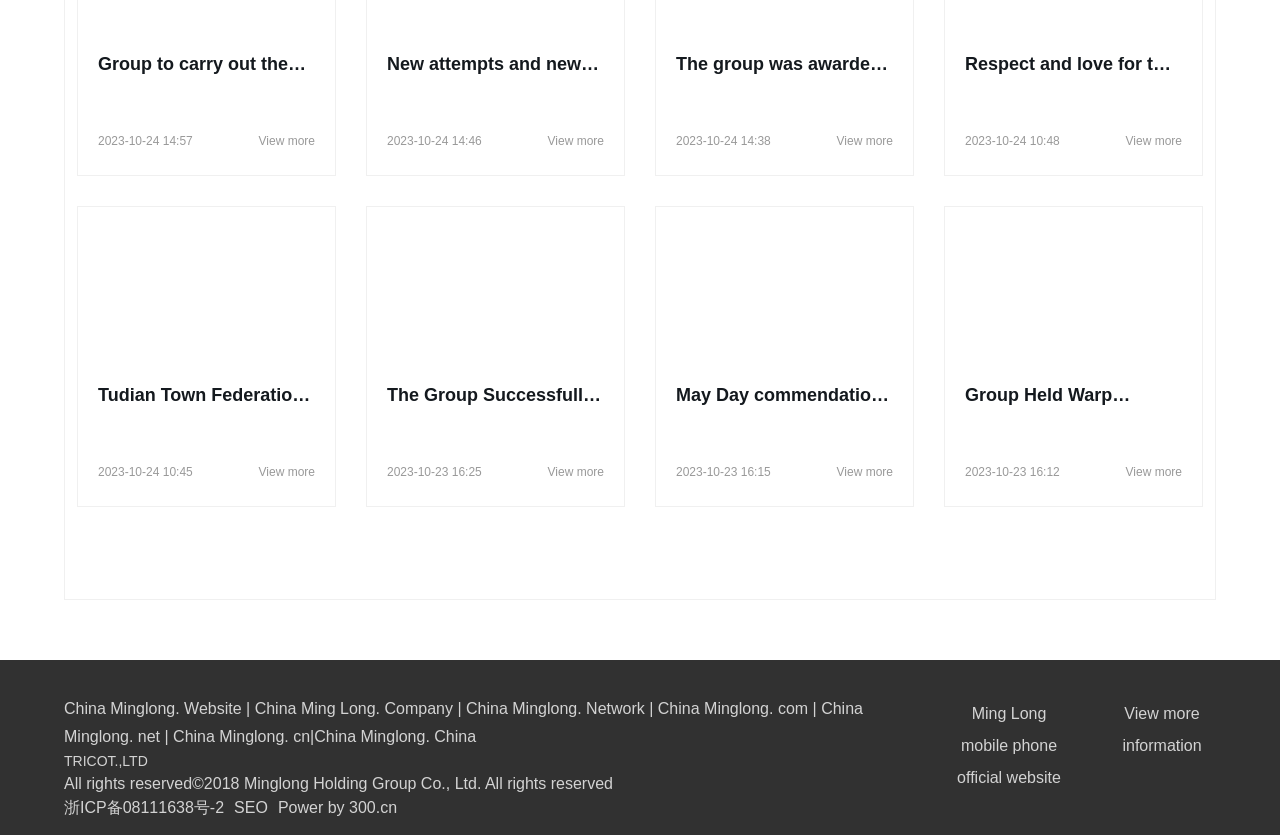Determine the bounding box for the described HTML element: "SEO". Ensure the coordinates are four float numbers between 0 and 1 in the format [left, top, right, bottom].

[0.183, 0.956, 0.209, 0.977]